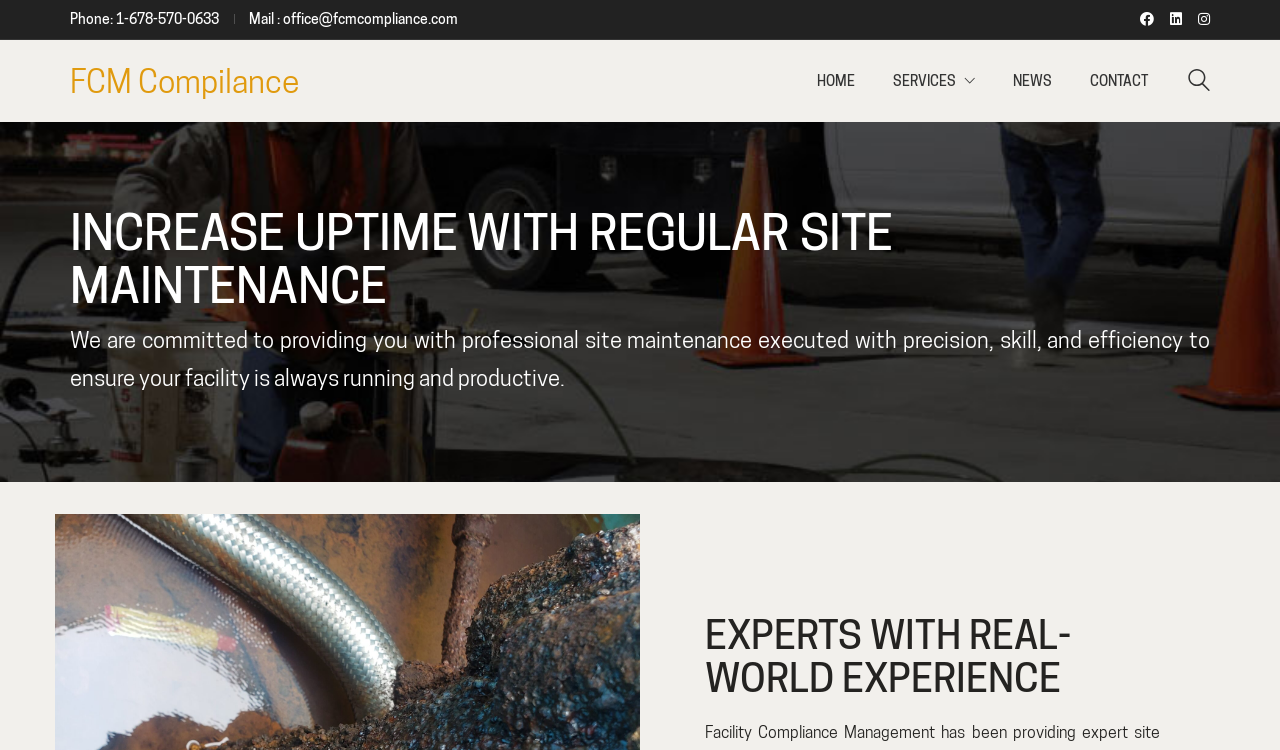What type of experience do the experts have?
Based on the content of the image, thoroughly explain and answer the question.

I found the type of experience the experts have by reading the heading on the webpage, which states 'EXPERTS WITH REAL-WORLD EXPERIENCE'. This suggests that the experts have practical experience in their field.